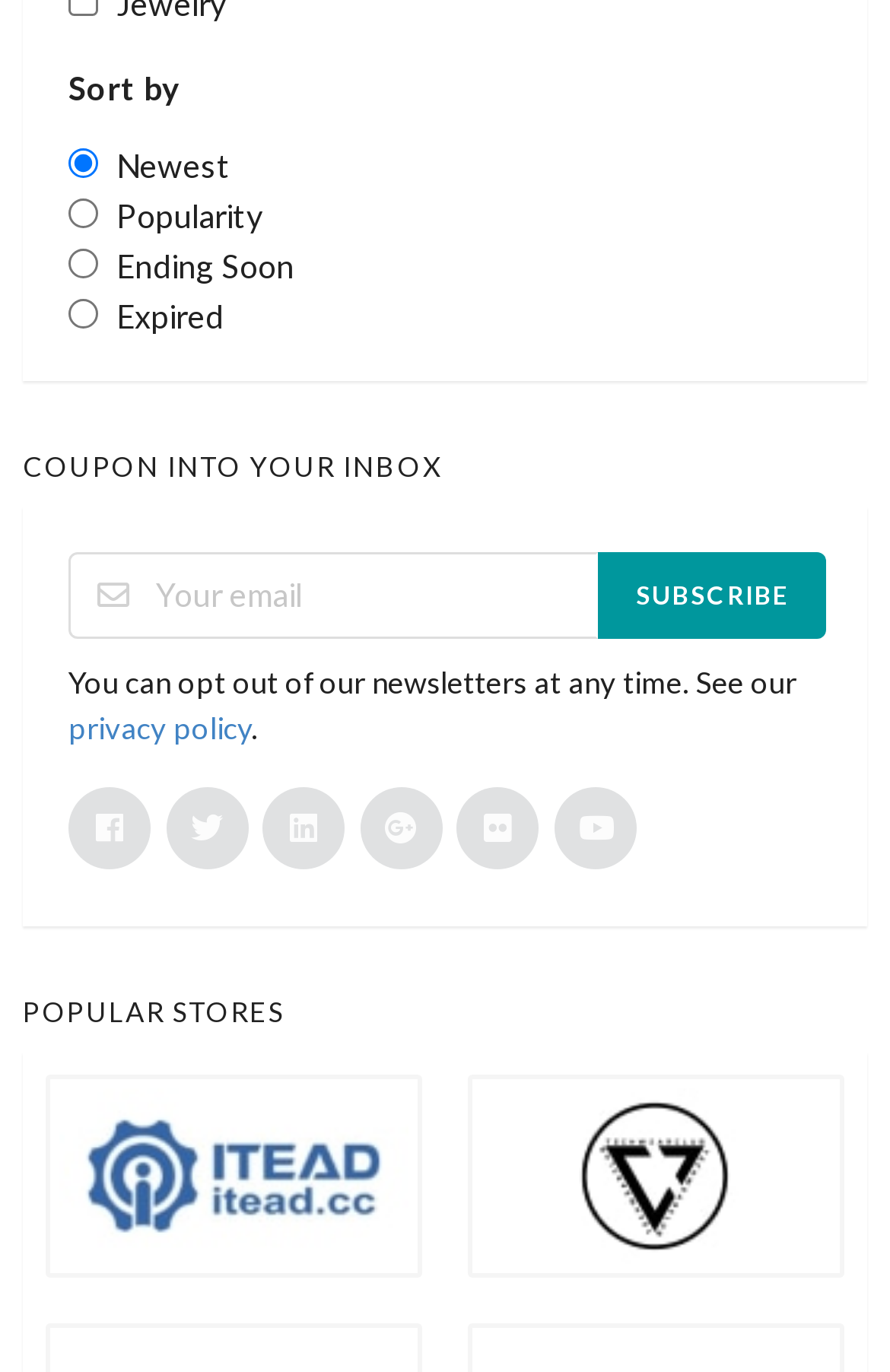Answer the following query with a single word or phrase:
What is the category of the stores listed?

Popular